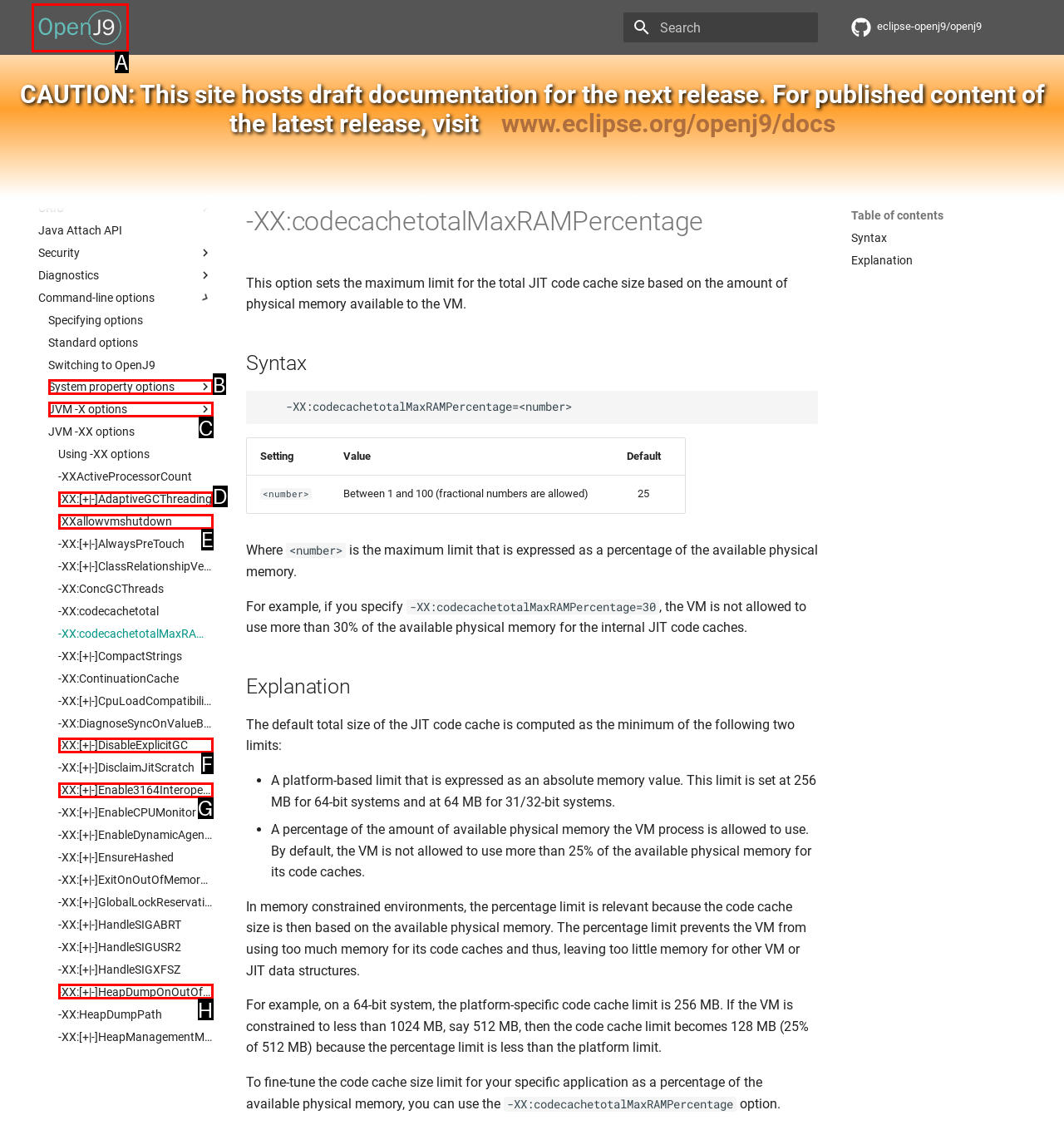Find the option that fits the given description: parent_node: -XX:codecachetotalMaxRAMPercentage aria-label="" title=""
Answer with the letter representing the correct choice directly.

A